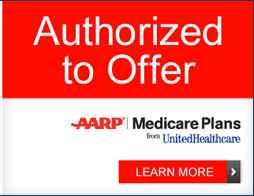Refer to the image and provide an in-depth answer to the question:
What is the purpose of the 'LEARN MORE' button?

The 'LEARN MORE' button is a clear call-to-action, which is designed to prompt action among potential clients seeking Medicare coverage, encouraging them to explore further information about the available Medicare plans.